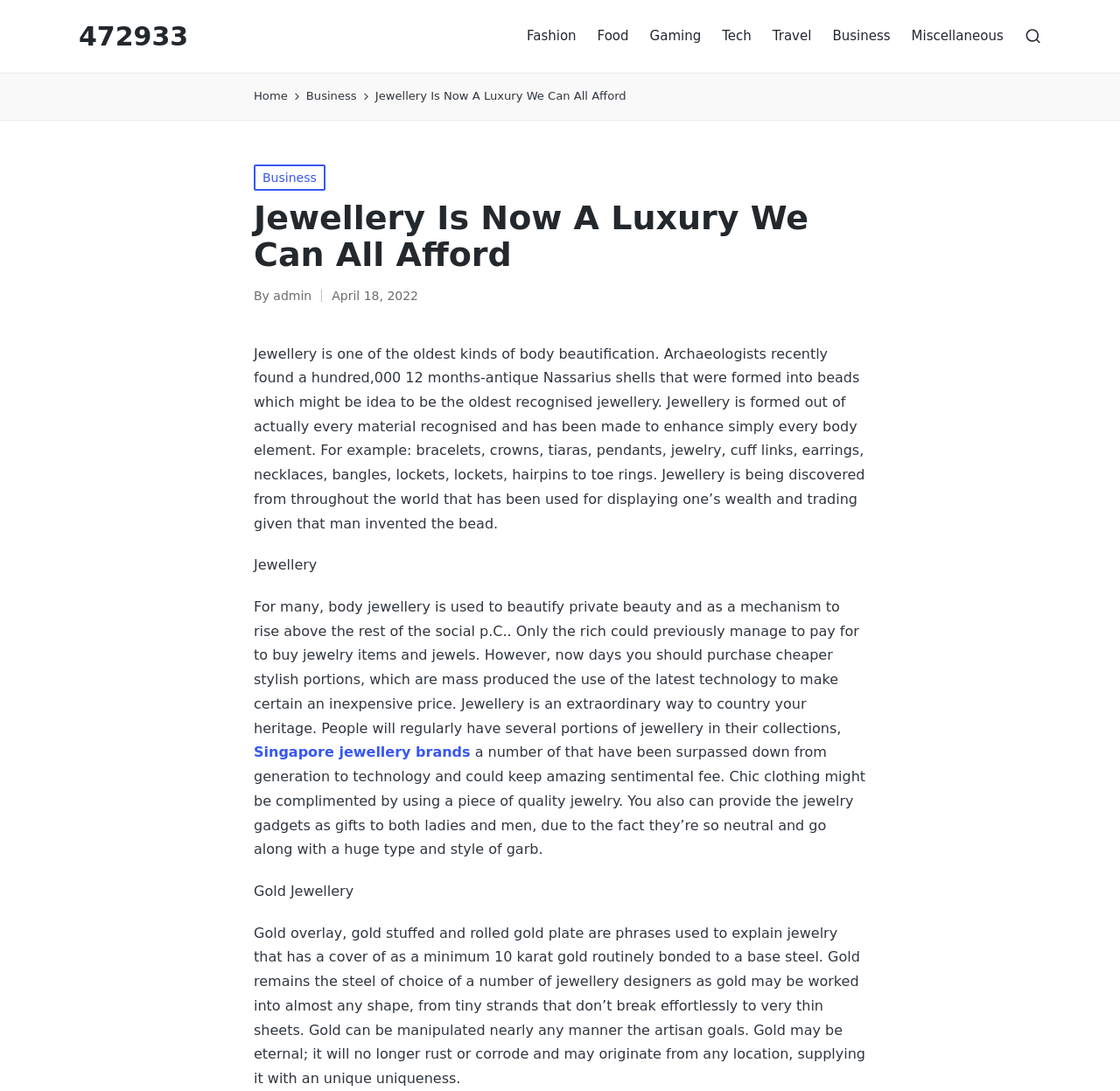Identify the bounding box for the UI element specified in this description: "Singapore jewellery brands". The coordinates must be four float numbers between 0 and 1, formatted as [left, top, right, bottom].

[0.227, 0.682, 0.42, 0.697]